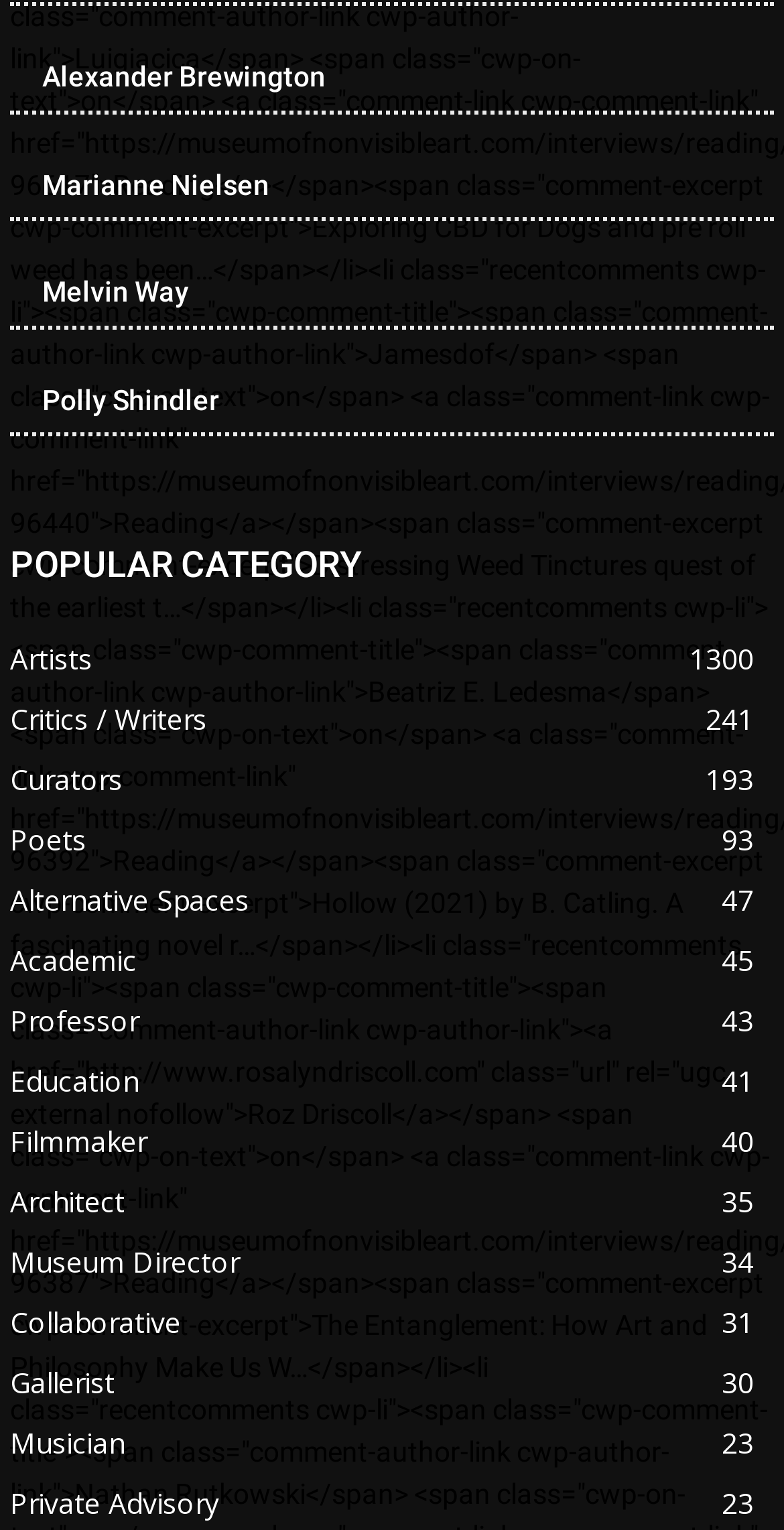How many categories are listed under 'POPULAR CATEGORY'?
Please provide a comprehensive and detailed answer to the question.

The webpage has a heading element 'POPULAR CATEGORY' followed by 13 link elements, each representing a different category. These categories include 'Artists 1300', 'Critics / Writers 241', and so on.